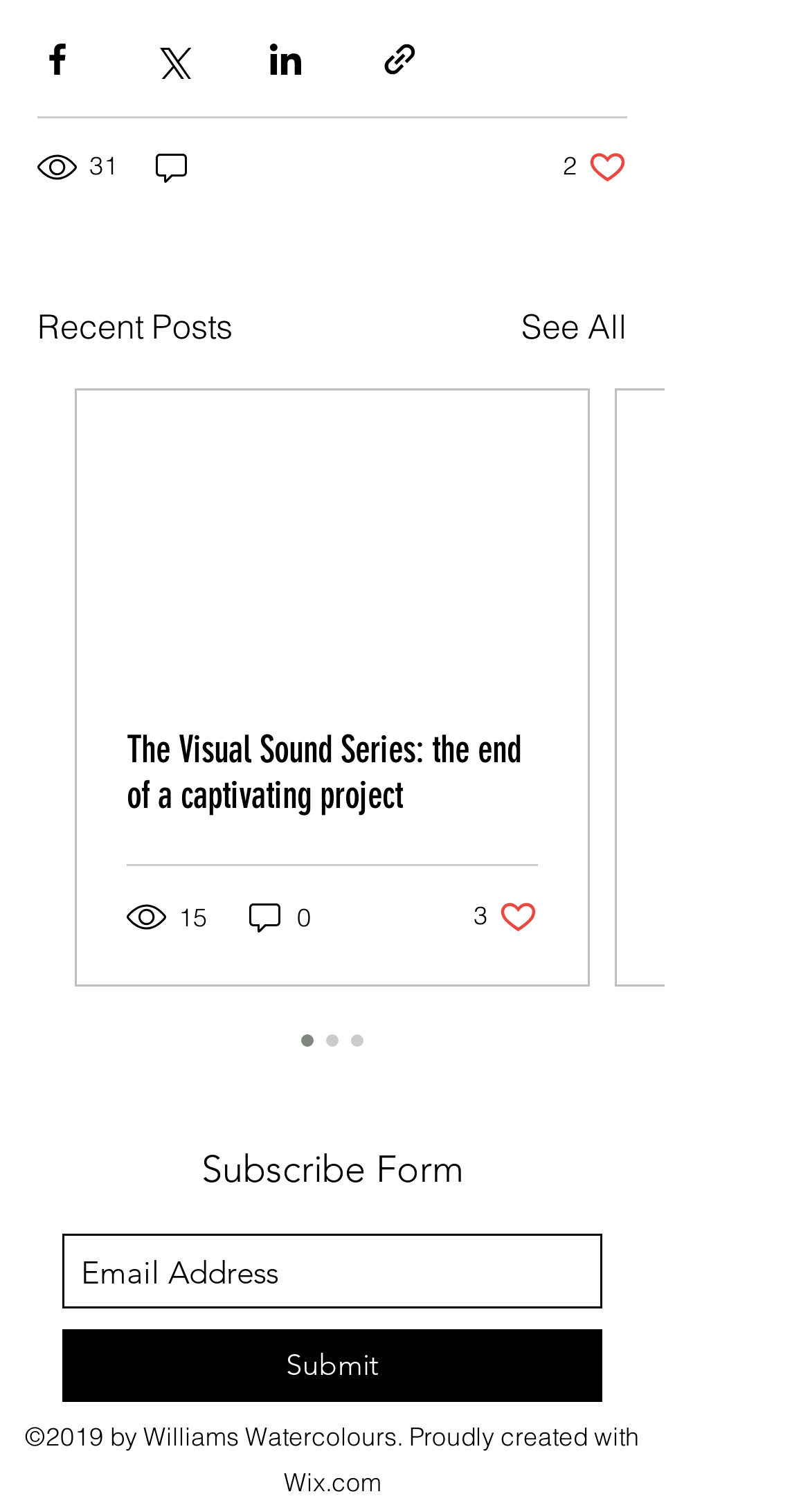Provide a thorough and detailed response to the question by examining the image: 
What is the name of the social media platform linked at the bottom?

The social media platforms linked at the bottom are Facebook and Instagram, as indicated by the links 'facebook' and 'instagram' in the 'Social Bar' section.